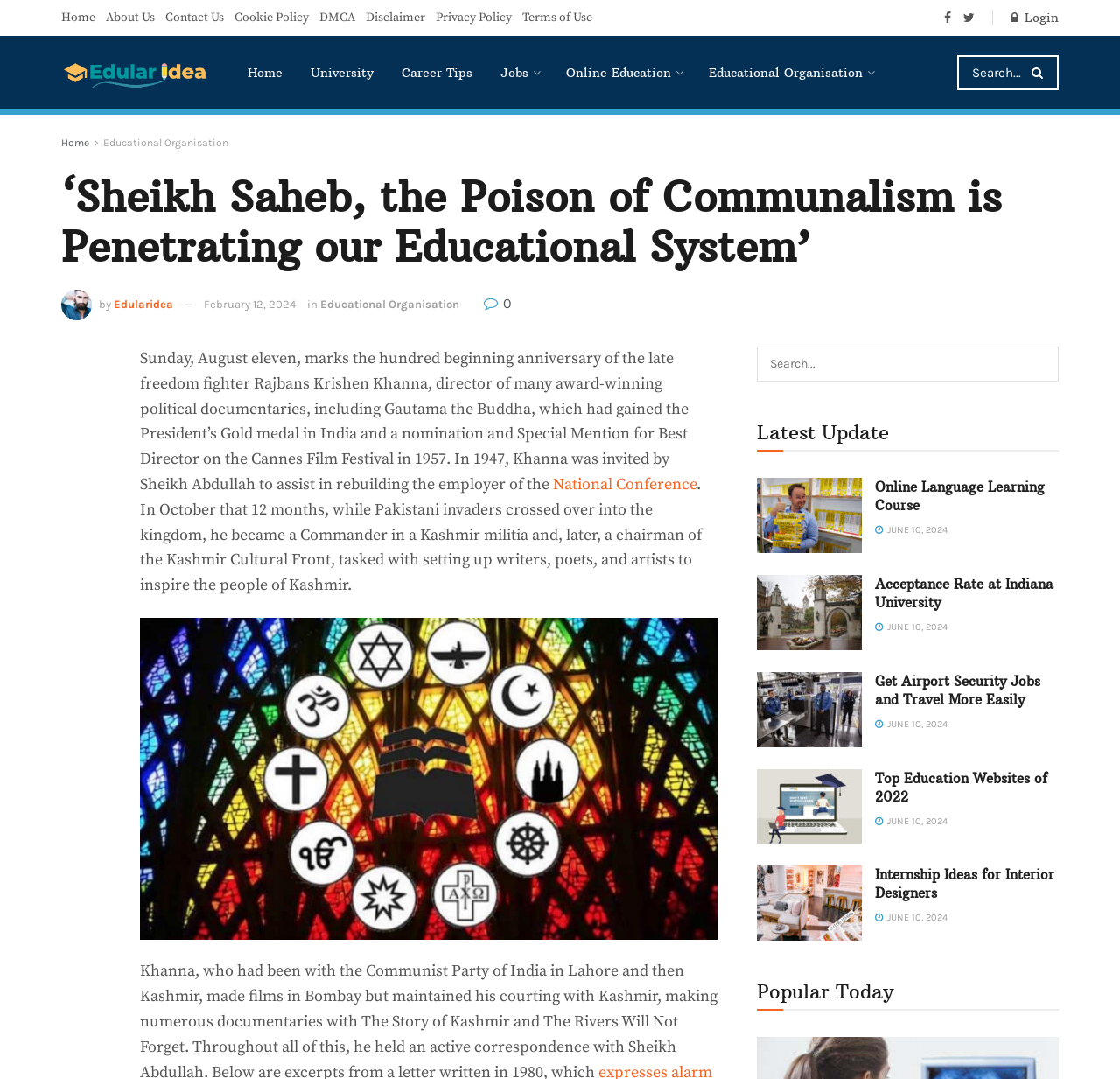Can you find the bounding box coordinates for the element that needs to be clicked to execute this instruction: "Click the 'Home' link"? The coordinates should be given as four float numbers between 0 and 1, i.e., [left, top, right, bottom].

[0.055, 0.0, 0.085, 0.032]